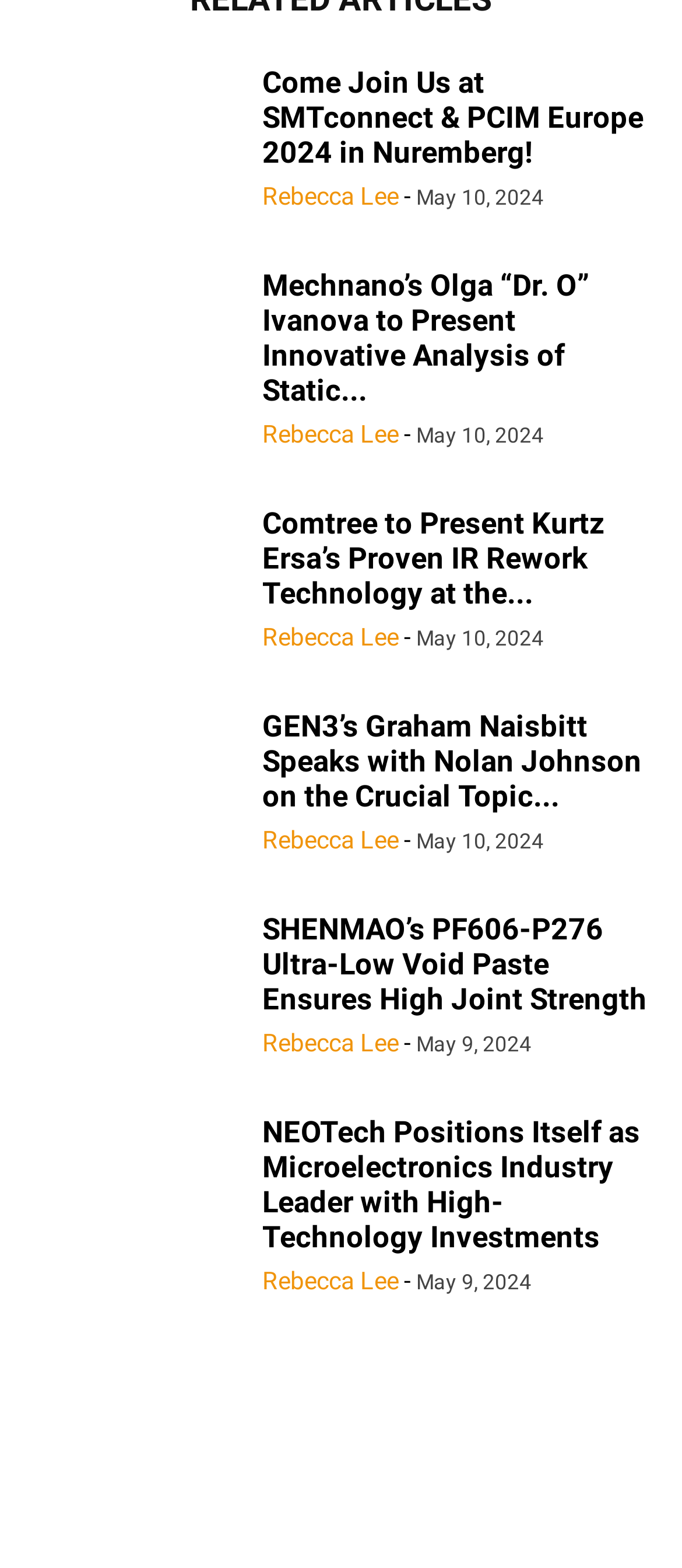Please specify the bounding box coordinates of the element that should be clicked to execute the given instruction: 'explore Tasty and Healthy recipes'. Ensure the coordinates are four float numbers between 0 and 1, expressed as [left, top, right, bottom].

None